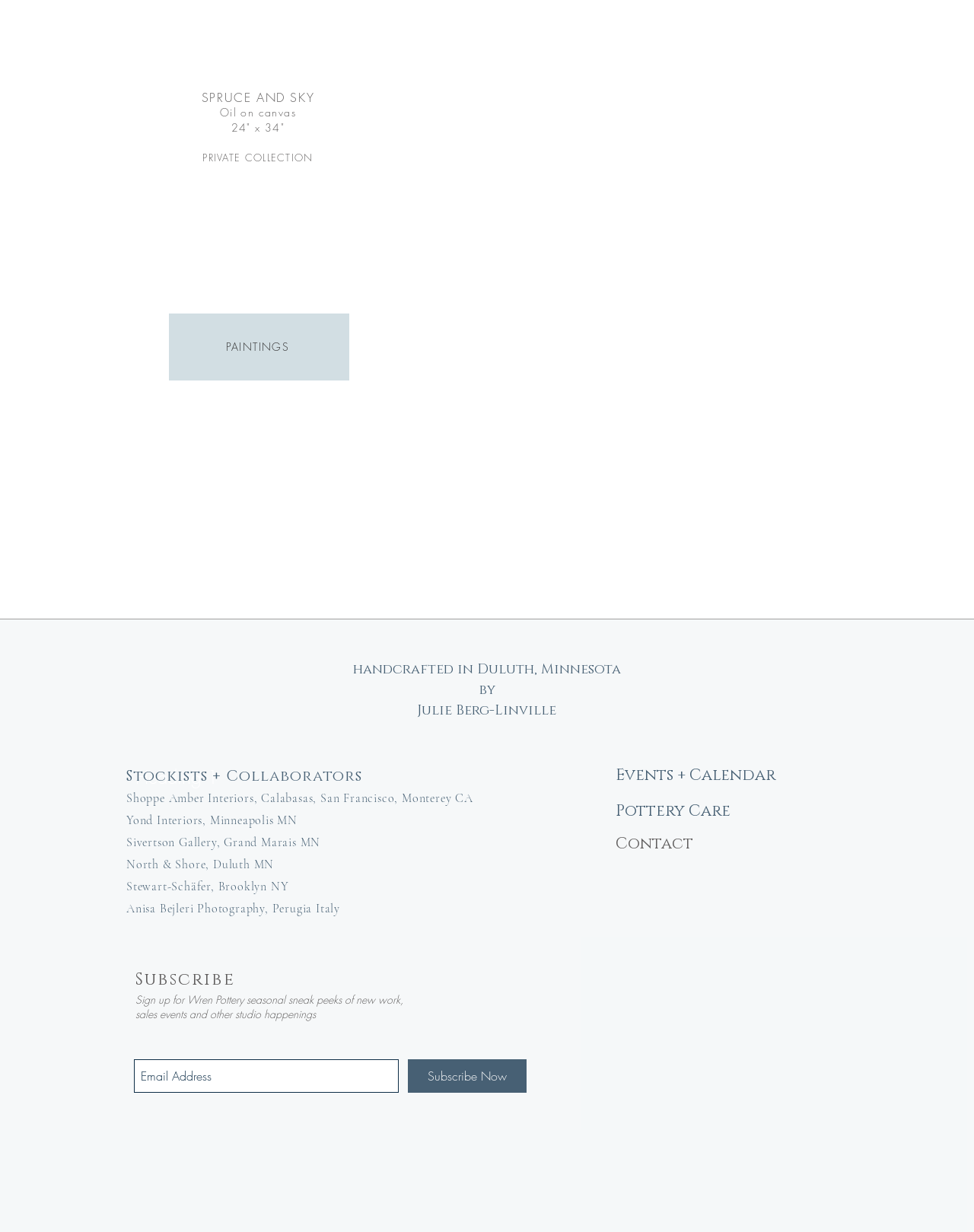Find the bounding box coordinates for the HTML element described as: "Pottery Care". The coordinates should consist of four float values between 0 and 1, i.e., [left, top, right, bottom].

[0.632, 0.65, 0.75, 0.667]